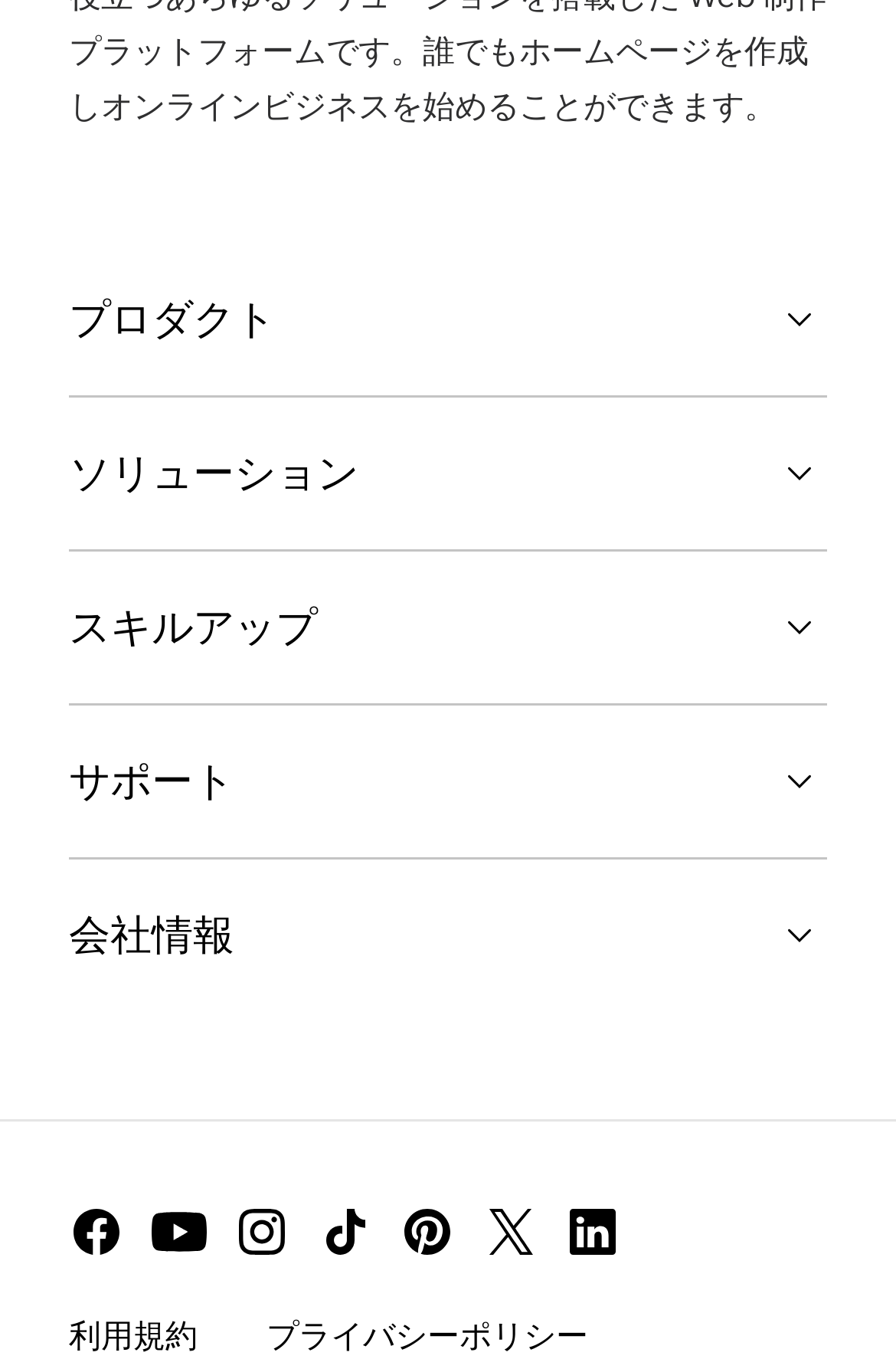Can you pinpoint the bounding box coordinates for the clickable element required for this instruction: "Read the プライバシーポリシー"? The coordinates should be four float numbers between 0 and 1, i.e., [left, top, right, bottom].

[0.297, 0.968, 0.656, 0.998]